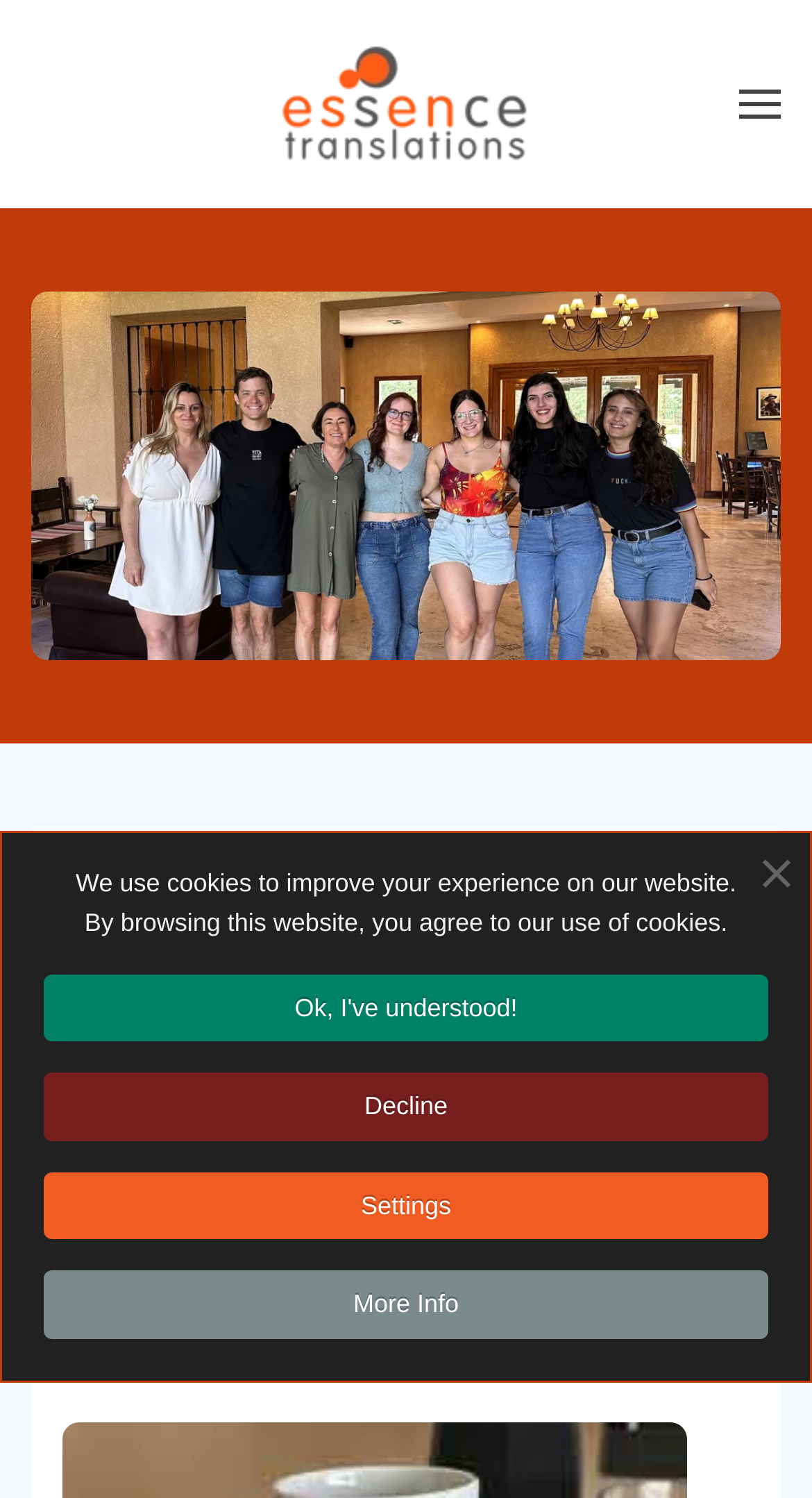Answer the question in a single word or phrase:
What is the main topic of the article?

Essence Translations Team's Meeting